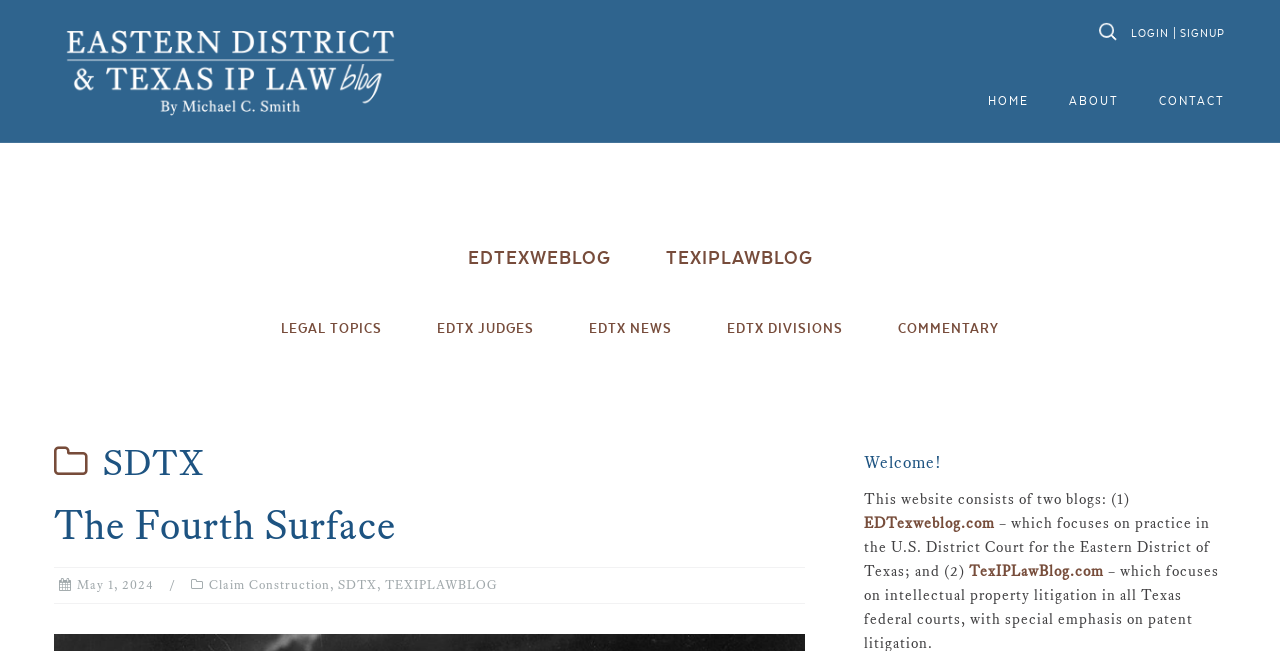Please identify the bounding box coordinates for the region that you need to click to follow this instruction: "Go to the home page".

[0.772, 0.13, 0.804, 0.18]